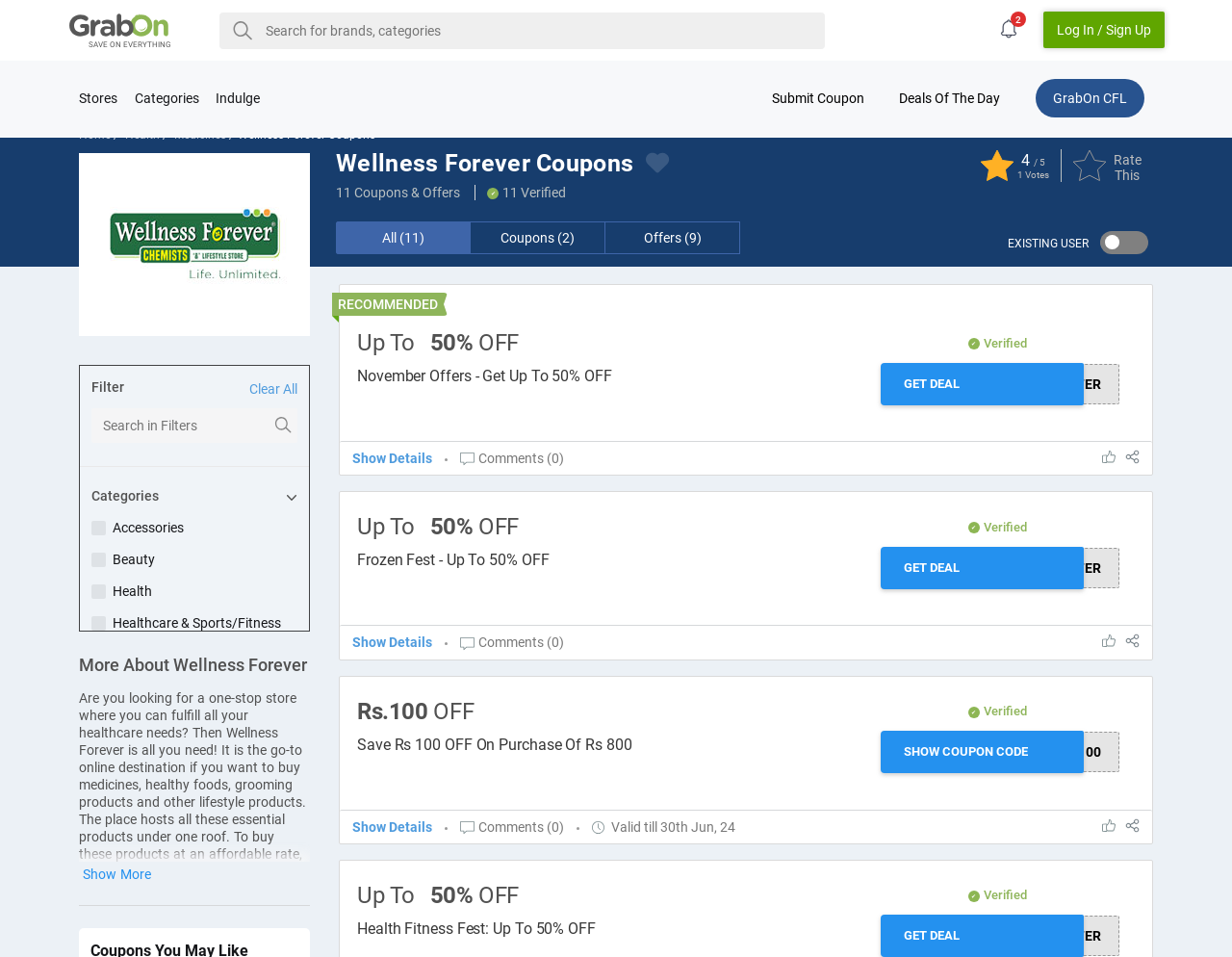Please analyze the image and provide a thorough answer to the question:
What is the coupon code for Rs 100 OFF?

I found the coupon code 'WFAPP100' in the section 'Save Rs 100 OFF On Purchase Of Rs 800' which is a verified offer.